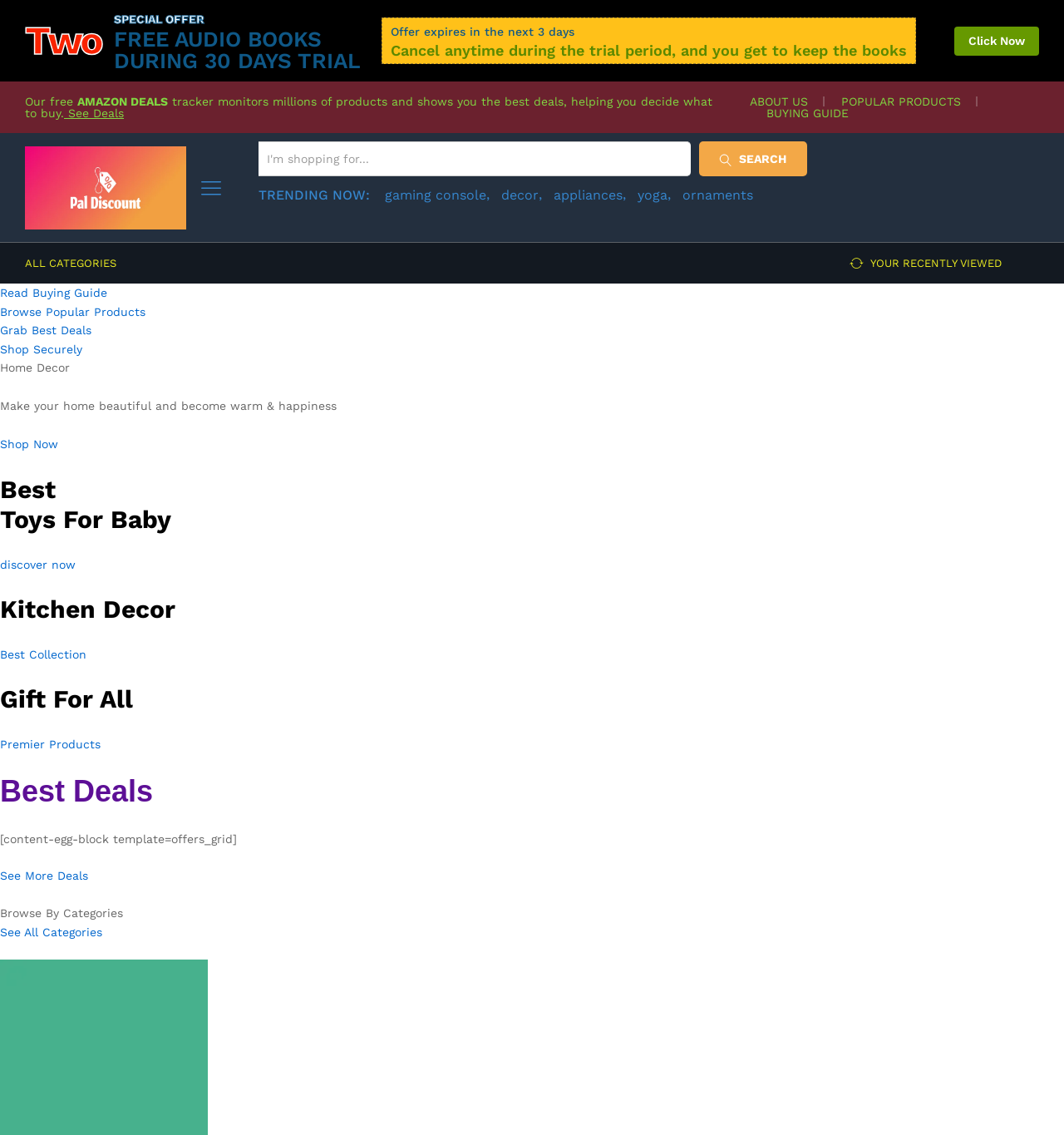Identify the bounding box for the given UI element using the description provided. Coordinates should be in the format (top-left x, top-left y, bottom-right x, bottom-right y) and must be between 0 and 1. Here is the description: ornaments

[0.641, 0.165, 0.707, 0.179]